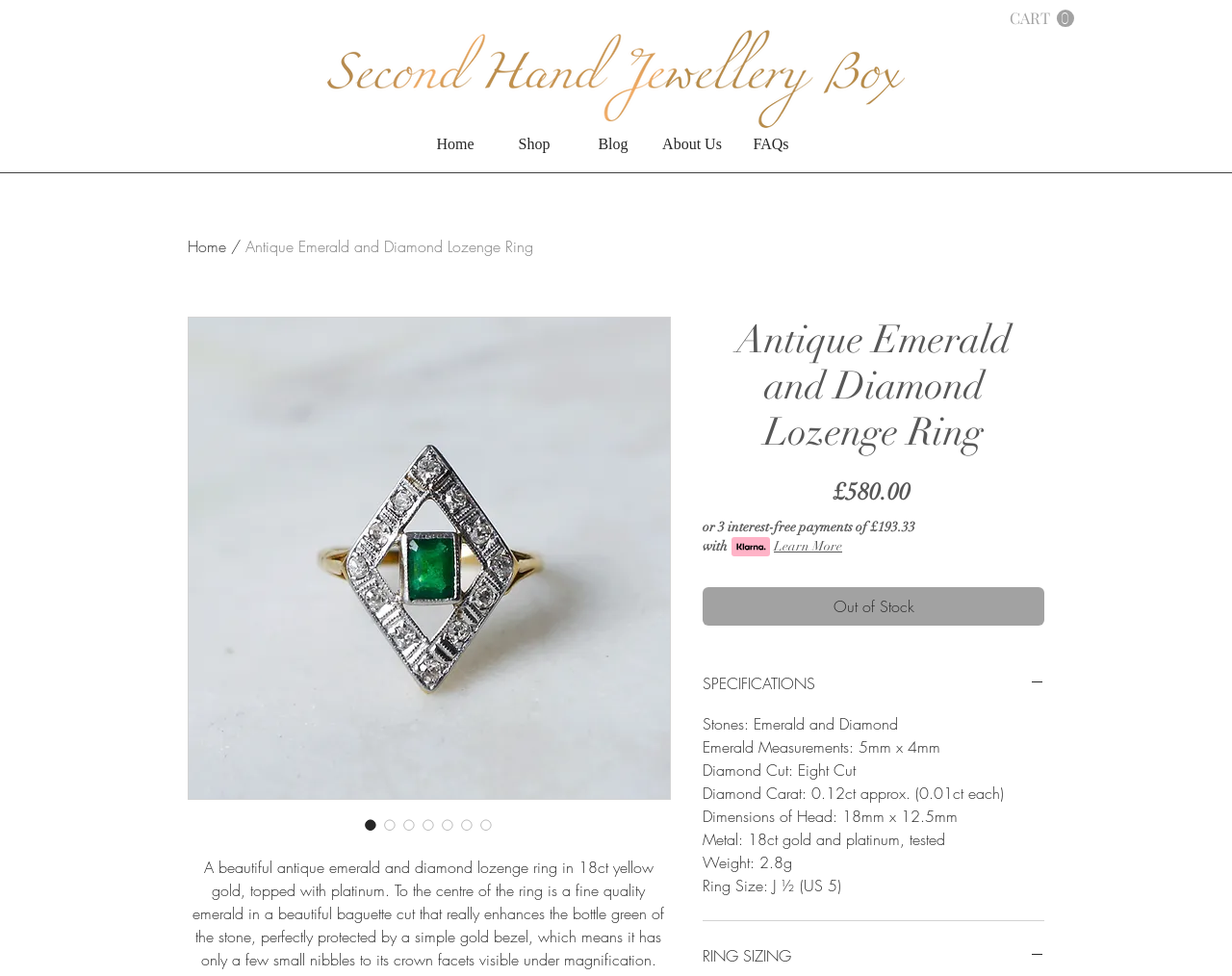Based on the image, please elaborate on the answer to the following question:
What is the type of metal used in the ring?

I found the answer by looking at the specifications section of the webpage, where it mentions 'Metal: 18ct gold and platinum, tested'.